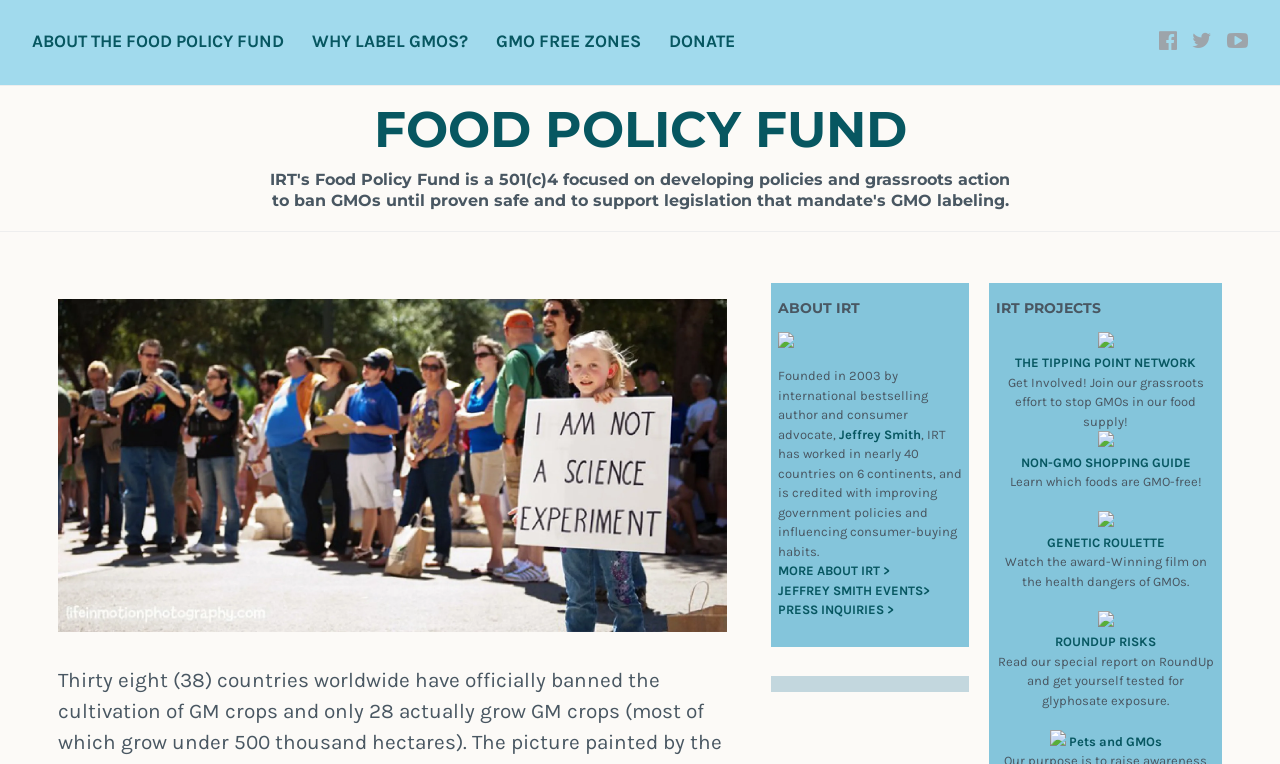Produce a meticulous description of the webpage.

The webpage is about the Food Policy Fund, a 501(c)4 organization focused on developing policies and grassroots action to ban GMOs until proven safe and to support legislation that mandates GMO labeling. 

At the top of the page, there are five links: "ABOUT THE FOOD POLICY FUND", "WHY LABEL GMOS?", "GMO FREE ZONES", "DONATE", and three social media links to Facebook, Twitter, and YouTube. 

Below these links, there is a large heading "FOOD POLICY FUND" with a link to the same name. Underneath, there is a paragraph describing the organization's mission.

On the right side of the page, there is a section about IRT (Institute for Responsible Technology), which includes a heading "ABOUT IRT", an image, and a paragraph describing the organization's history and achievements. There are also links to "MORE ABOUT IRT", "JEFFREY SMITH EVENTS", and "PRESS INQUIRIES".

Further down, there is a section titled "IRT PROJECTS" with several links and images, including "THE TIPPING POINT NETWORK", "NON-GMO SHOPPING GUIDE", "GENETIC ROULETTE", "ROUNDUP RISKS", and "Pets and GMOs". Each link has a brief description or a static text next to it.